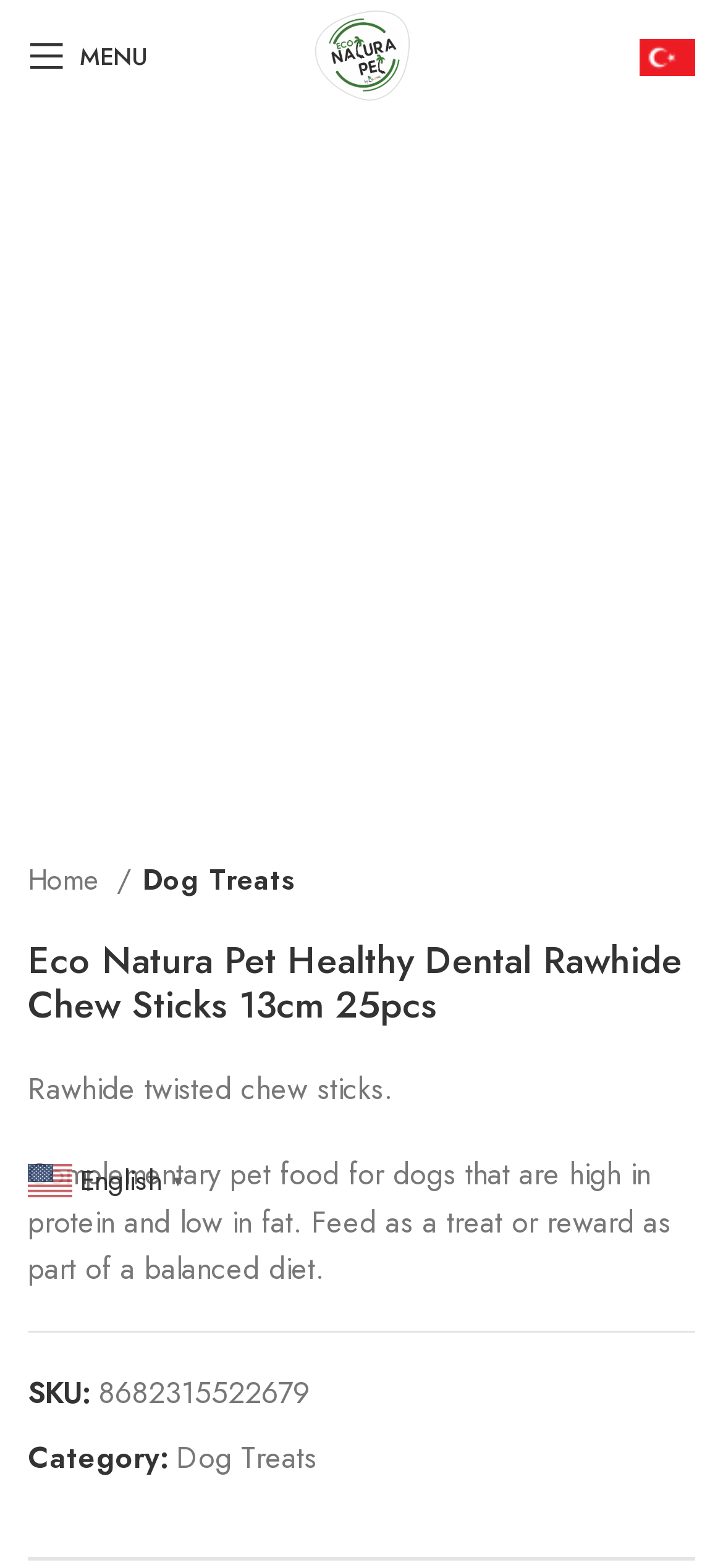Locate the headline of the webpage and generate its content.

Eco Natura Pet Healthy Dental Rawhide Chew Sticks 13cm 25pcs